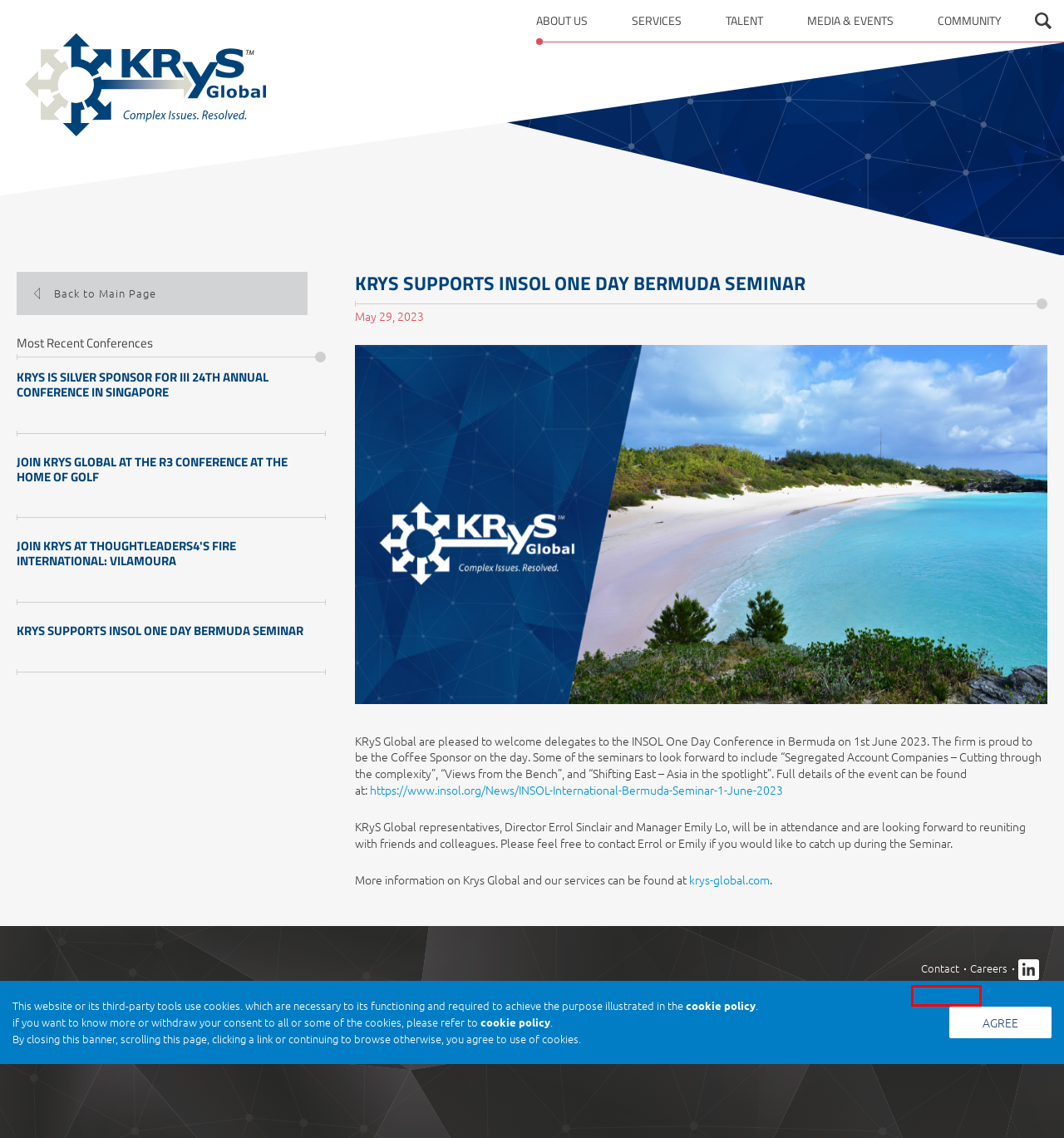Inspect the provided webpage screenshot, concentrating on the element within the red bounding box. Select the description that best represents the new webpage after you click the highlighted element. Here are the candidates:
A. Privacy Policy - KRyS Global
B. Join KRyS at ThoughtLeaders4's FIRE International: Vilamoura - KRyS Global
C. About - KRyS Global
D. Careers - KRyS Global
E. Disclaimer - KRyS Global
F. KRyS is Silver Sponsor For III 24th Annual Conference in Singapore - KRyS Global
G. Media & Events - KRyS Global
H. Services - KRyS Global

A